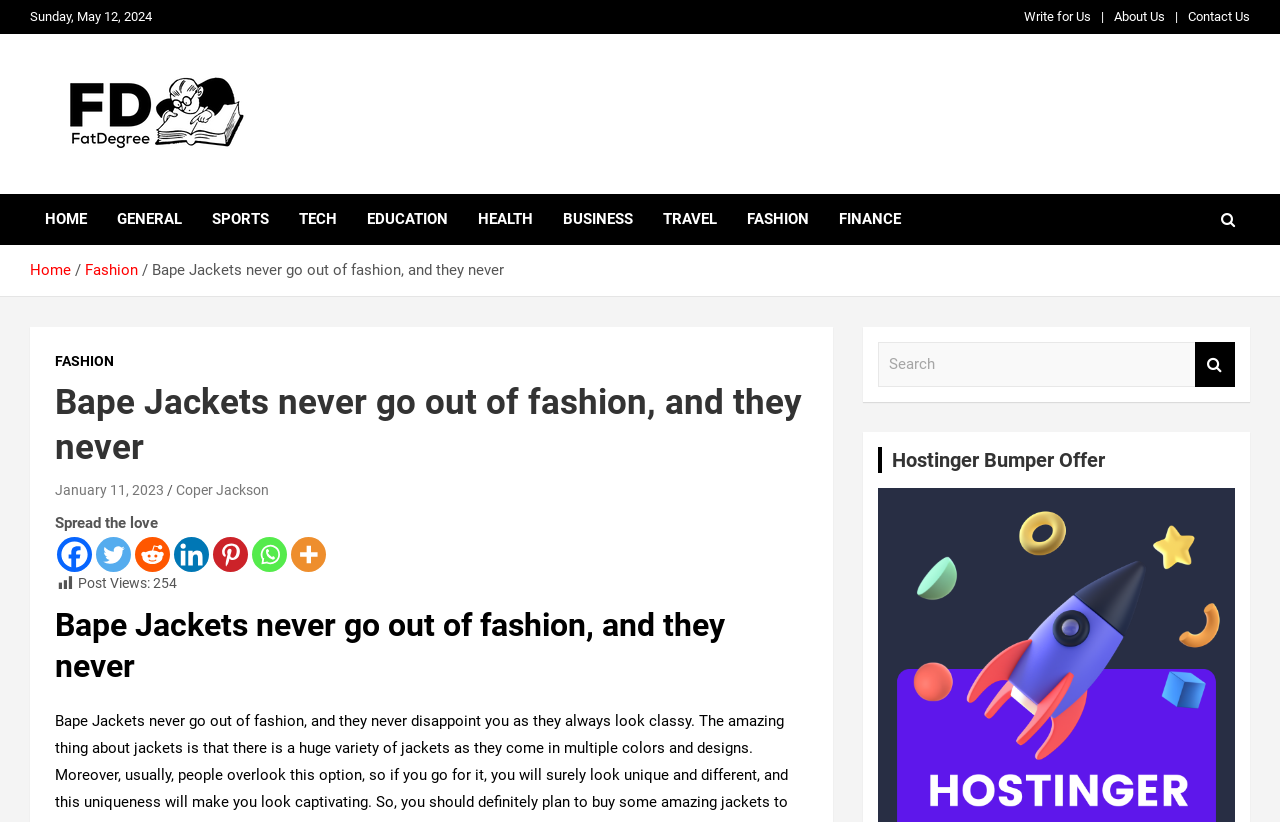Identify the bounding box coordinates for the UI element described as follows: "aria-label="Facebook" title="Facebook"". Ensure the coordinates are four float numbers between 0 and 1, formatted as [left, top, right, bottom].

[0.045, 0.654, 0.072, 0.696]